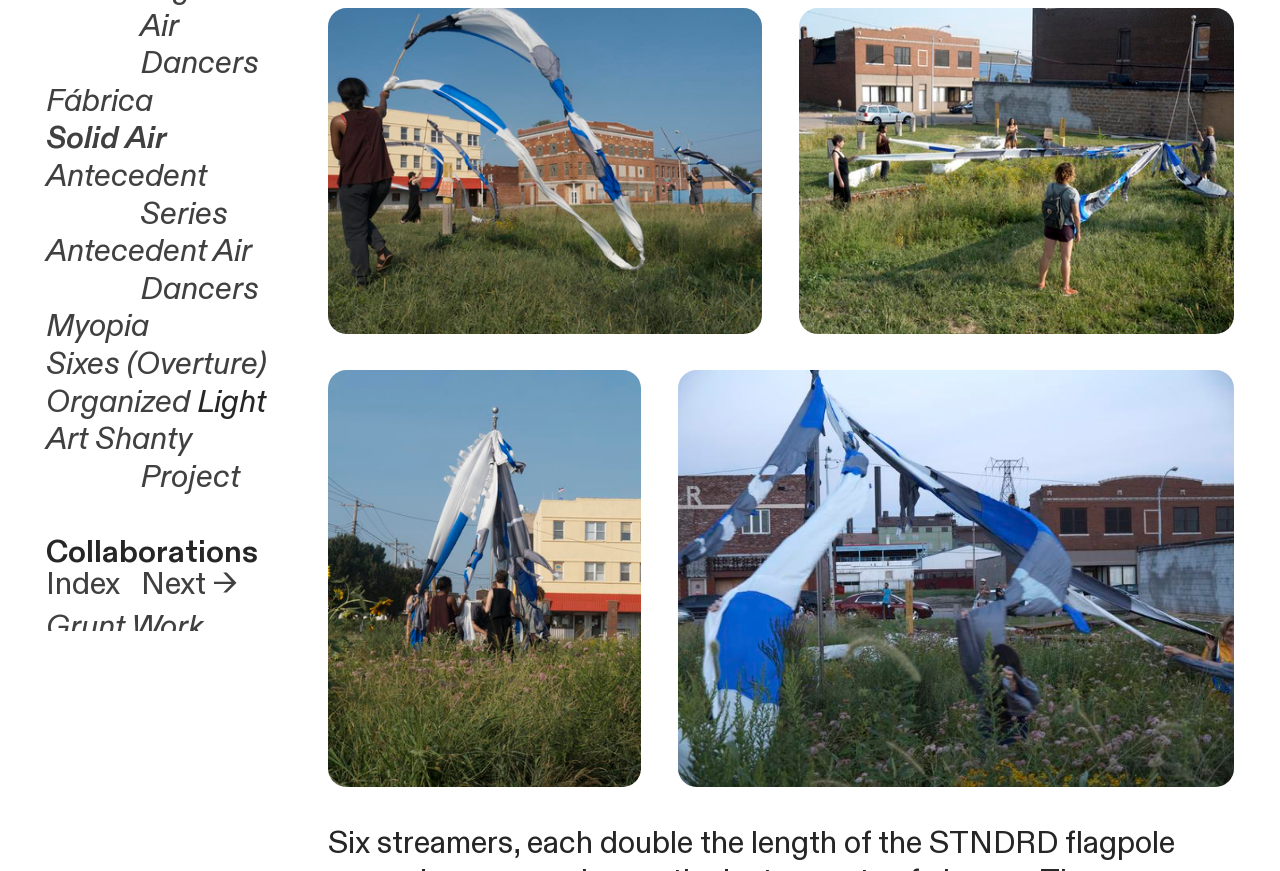Using the description "Vexations for A Flagpole", locate and provide the bounding box of the UI element.

[0.036, 0.74, 0.203, 0.83]